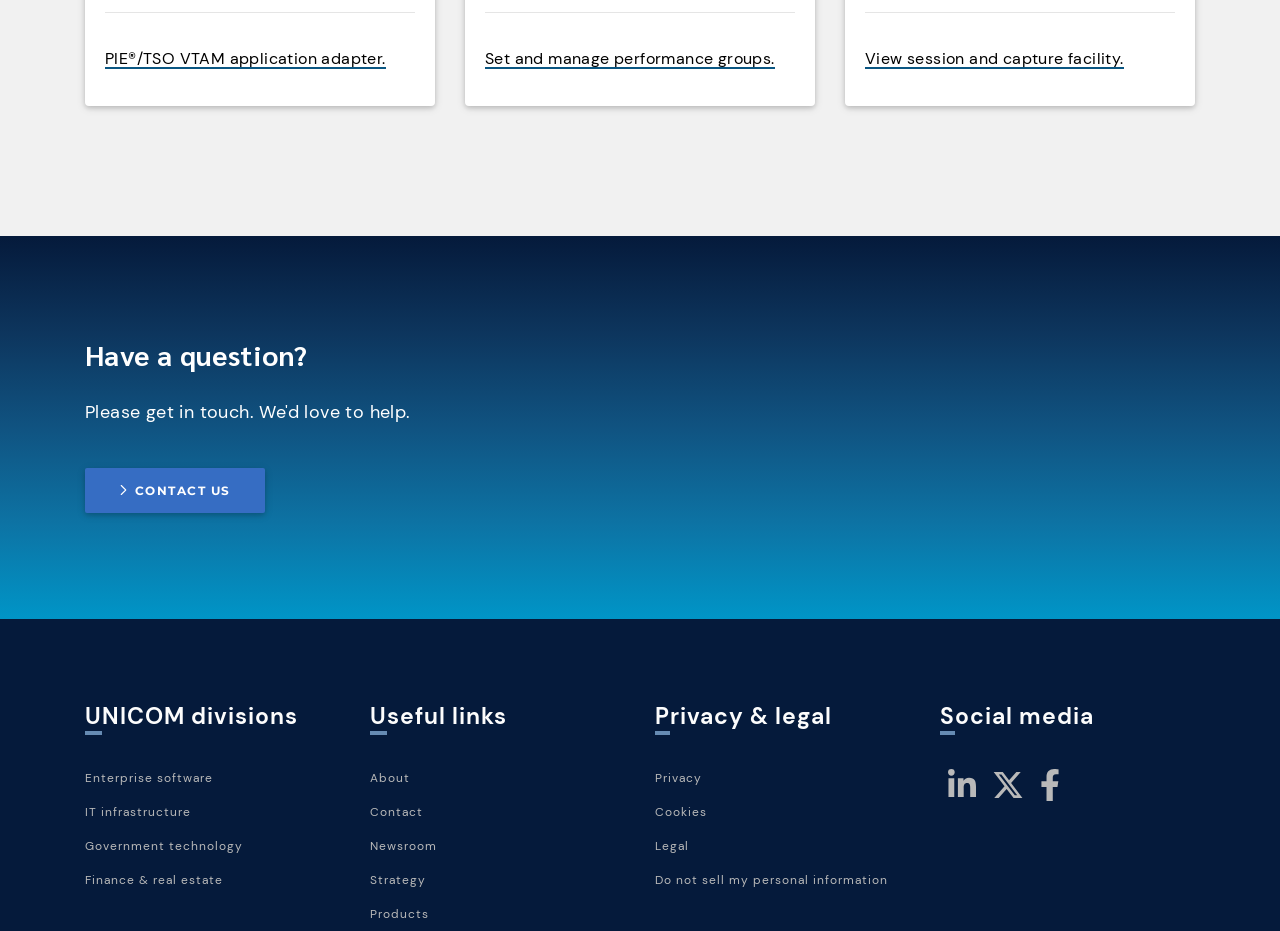How many separators are on the webpage?
Look at the screenshot and give a one-word or phrase answer.

3